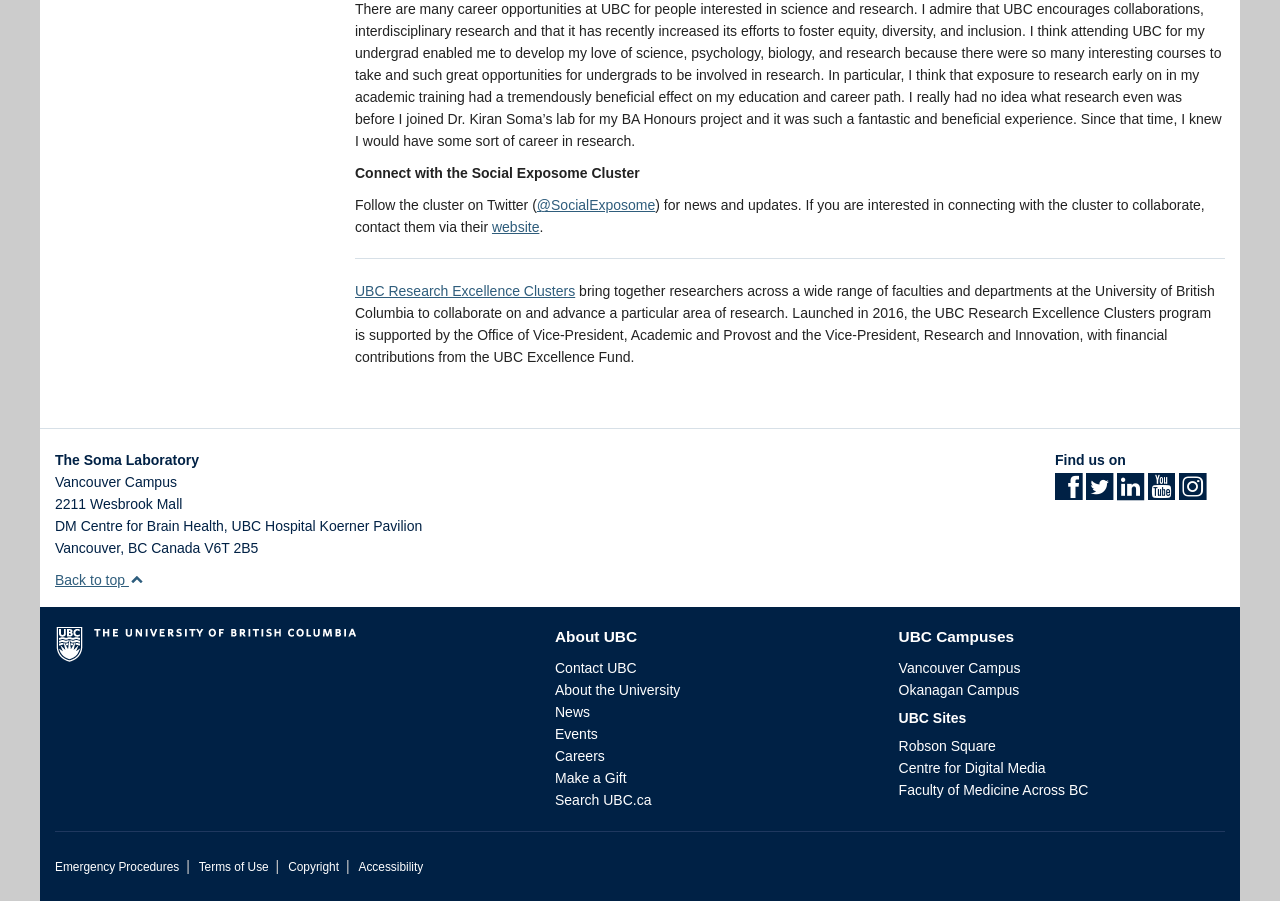Please identify the bounding box coordinates for the region that you need to click to follow this instruction: "Search UBC.ca".

[0.434, 0.879, 0.509, 0.897]